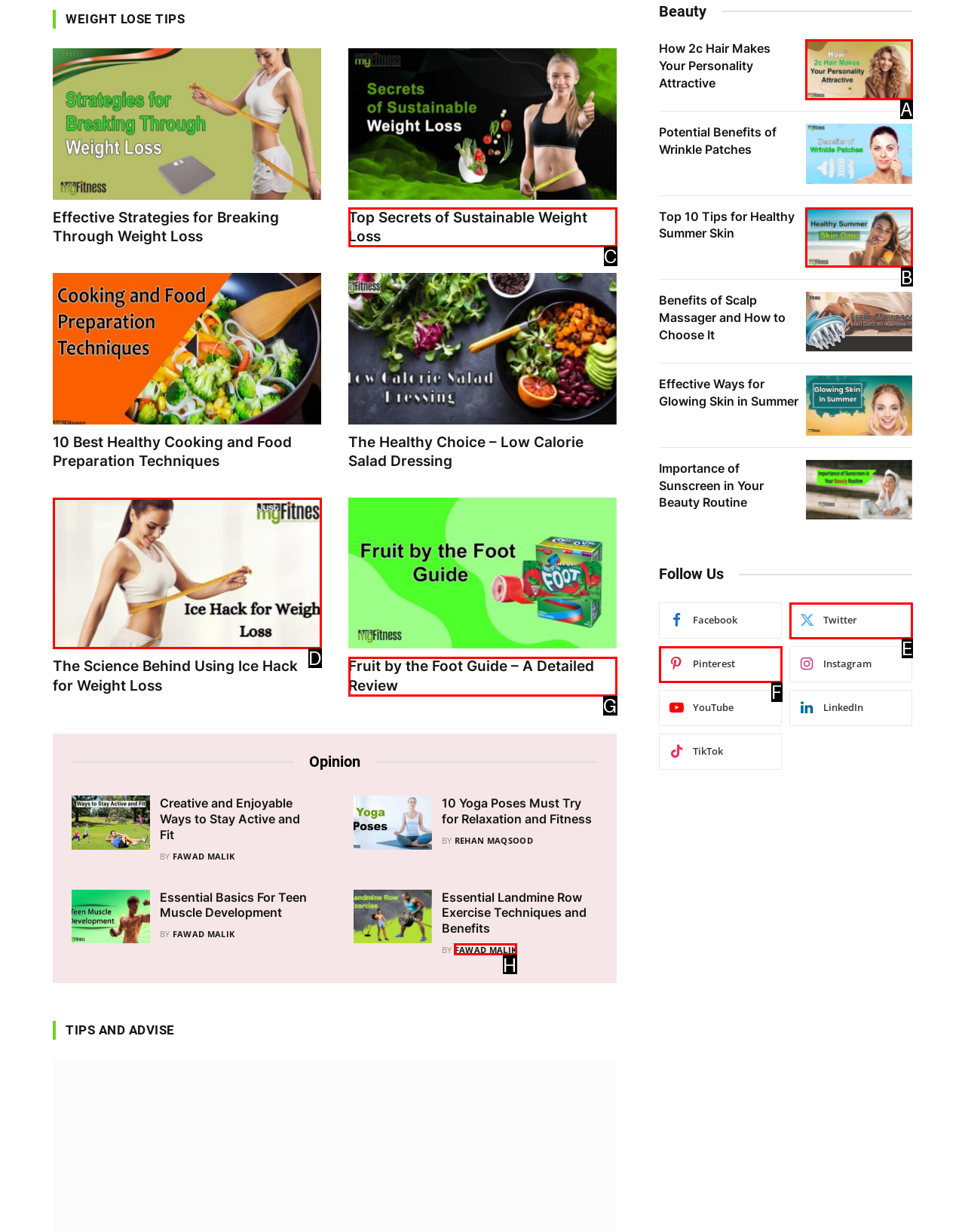Based on the description: Pinterest, identify the matching HTML element. Reply with the letter of the correct option directly.

F